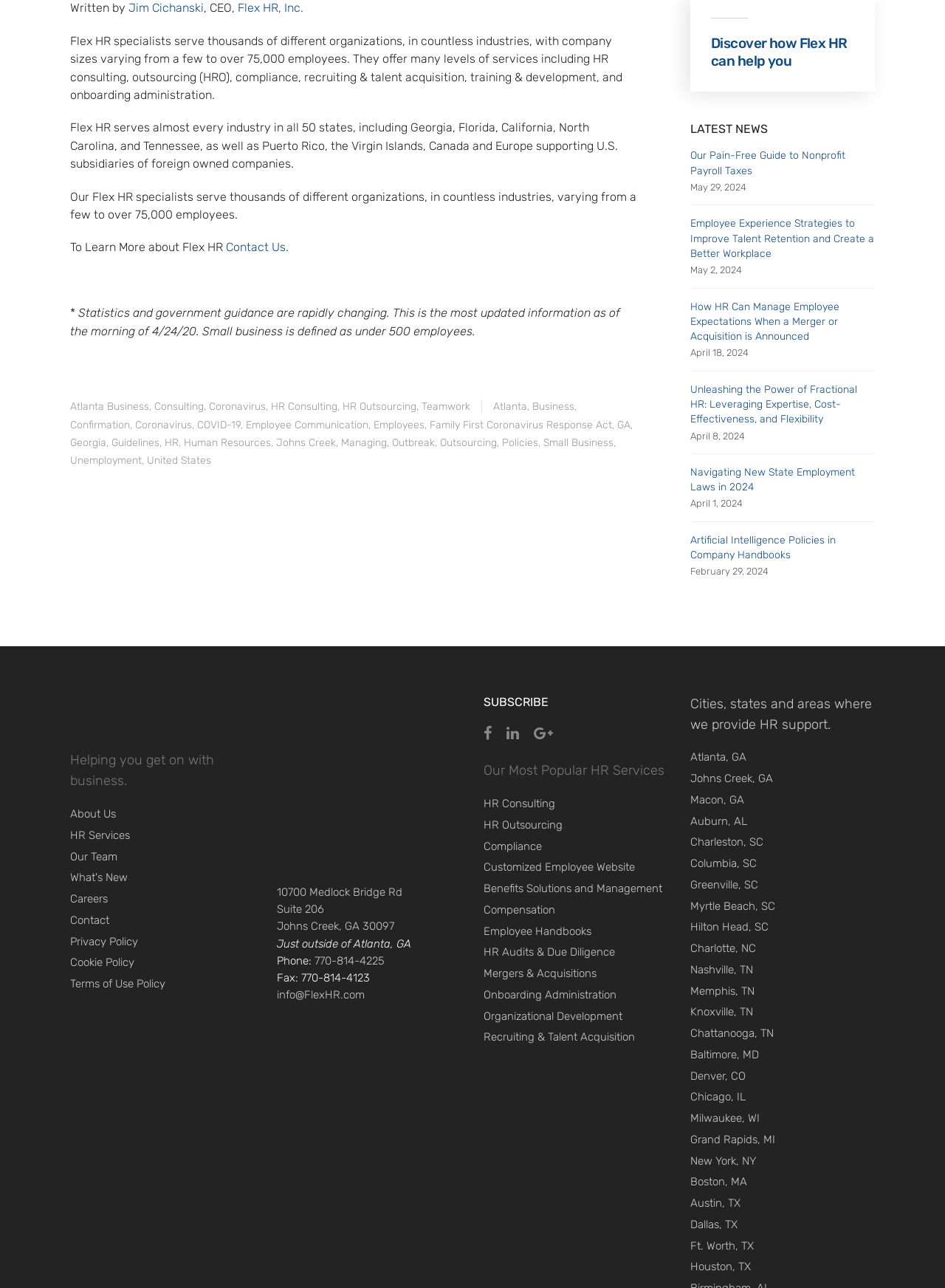Respond concisely with one word or phrase to the following query:
What is the location of the company?

Johns Creek, GA